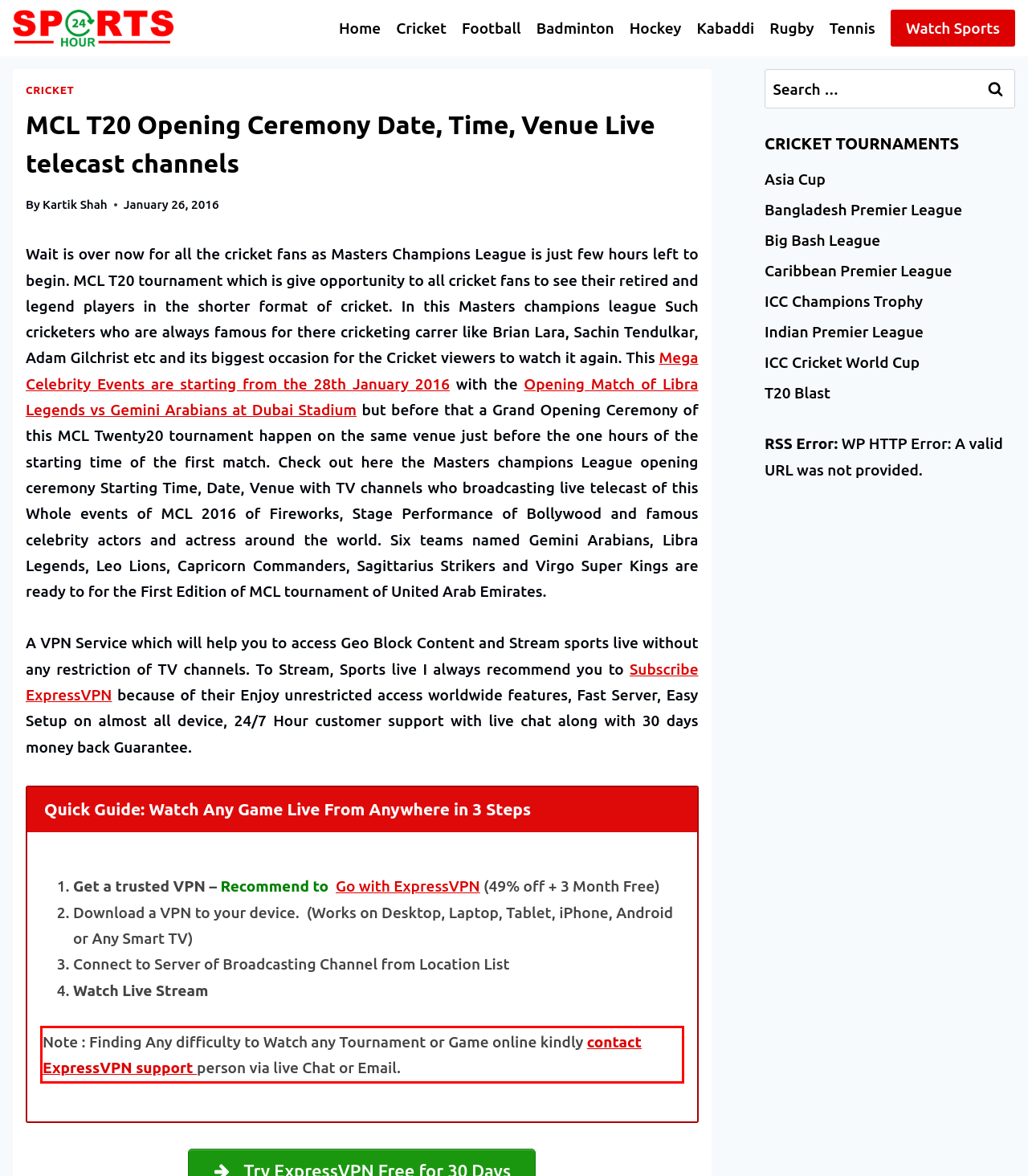Please identify and extract the text content from the UI element encased in a red bounding box on the provided webpage screenshot.

Note : Finding Any difficulty to Watch any Tournament or Game online kindly contact ExpressVPN support person via live Chat or Email.